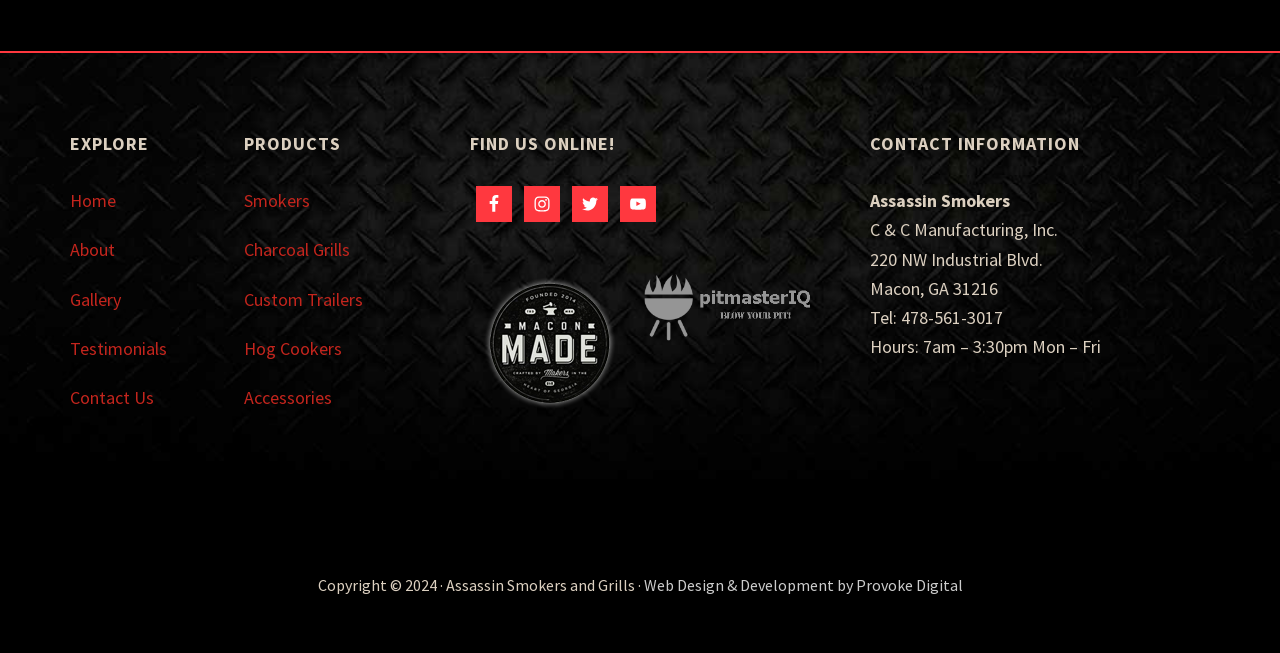Give a concise answer of one word or phrase to the question: 
What is the phone number of the company?

478-561-3017